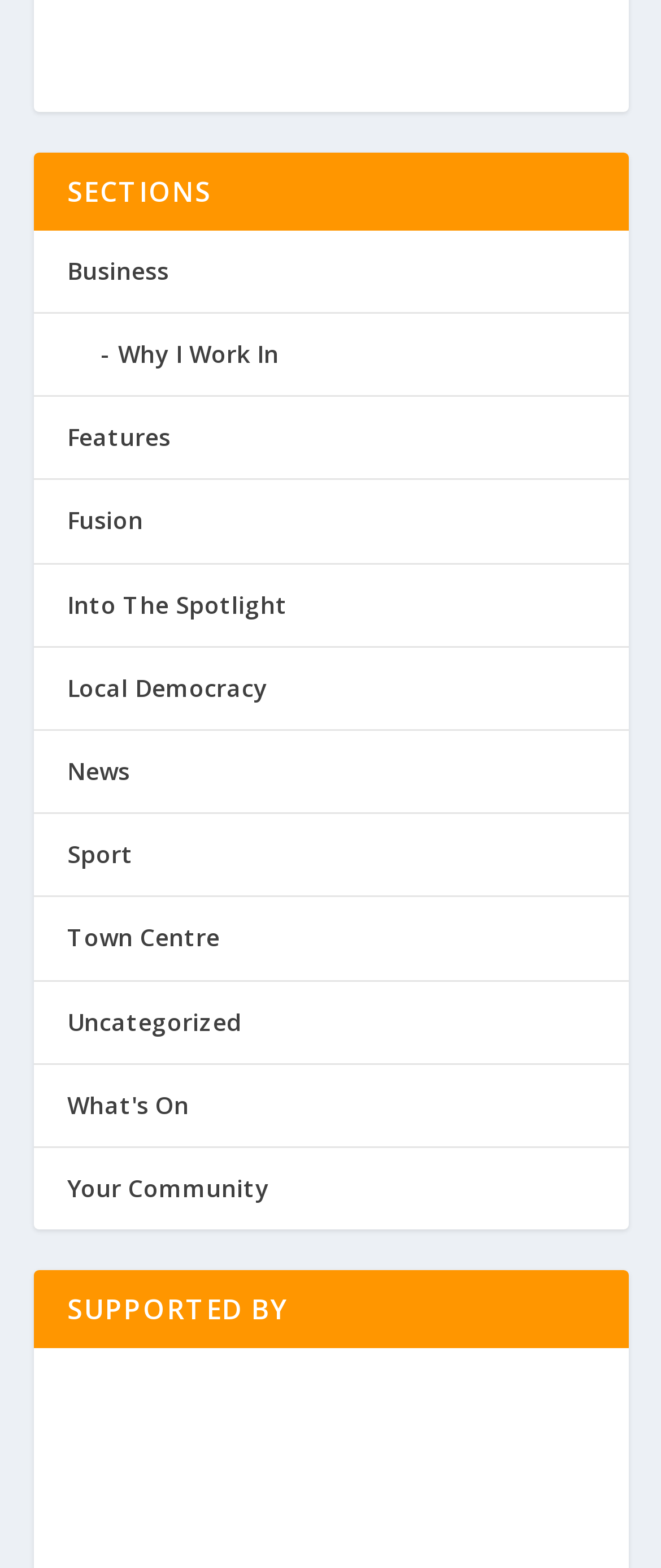How many headings are present?
Refer to the image and respond with a one-word or short-phrase answer.

2